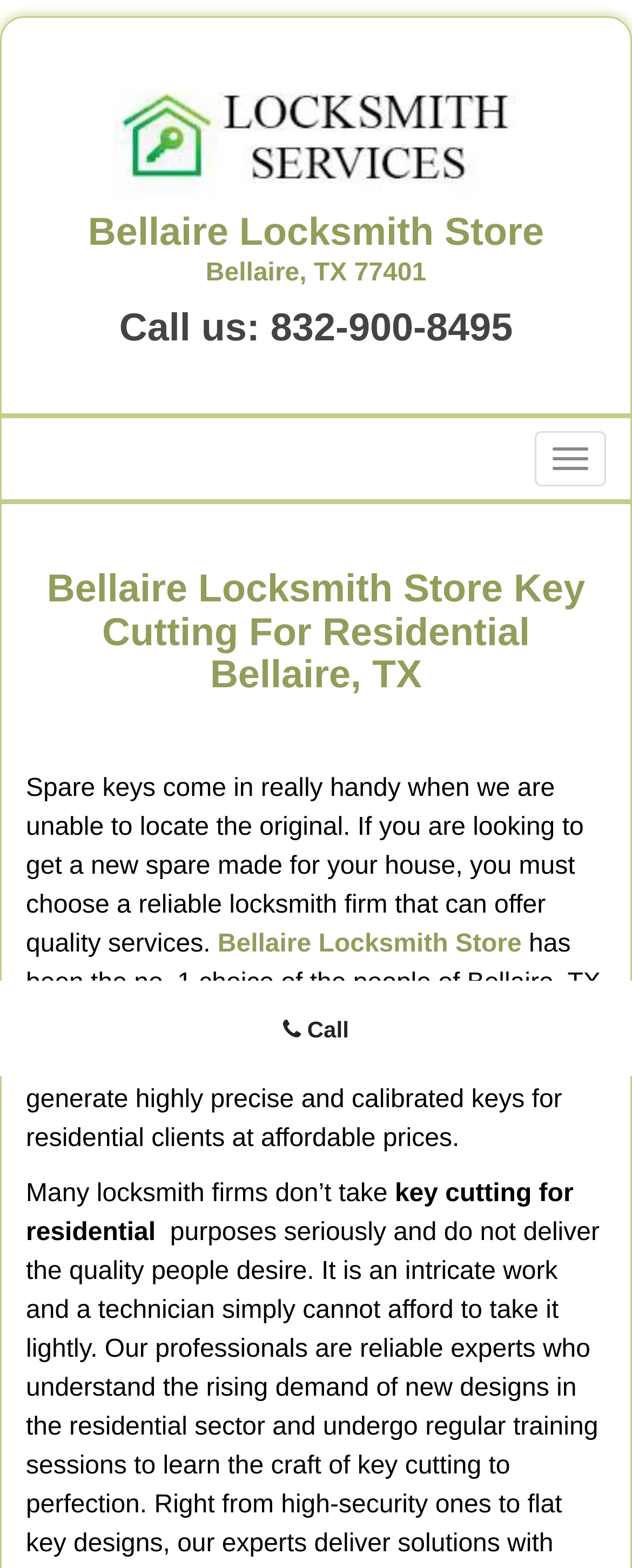What is the phone number to call?
Provide an in-depth and detailed explanation in response to the question.

I found the phone number by looking at the 'Call us:' text and the corresponding link next to it, which is '832-900-8495'.